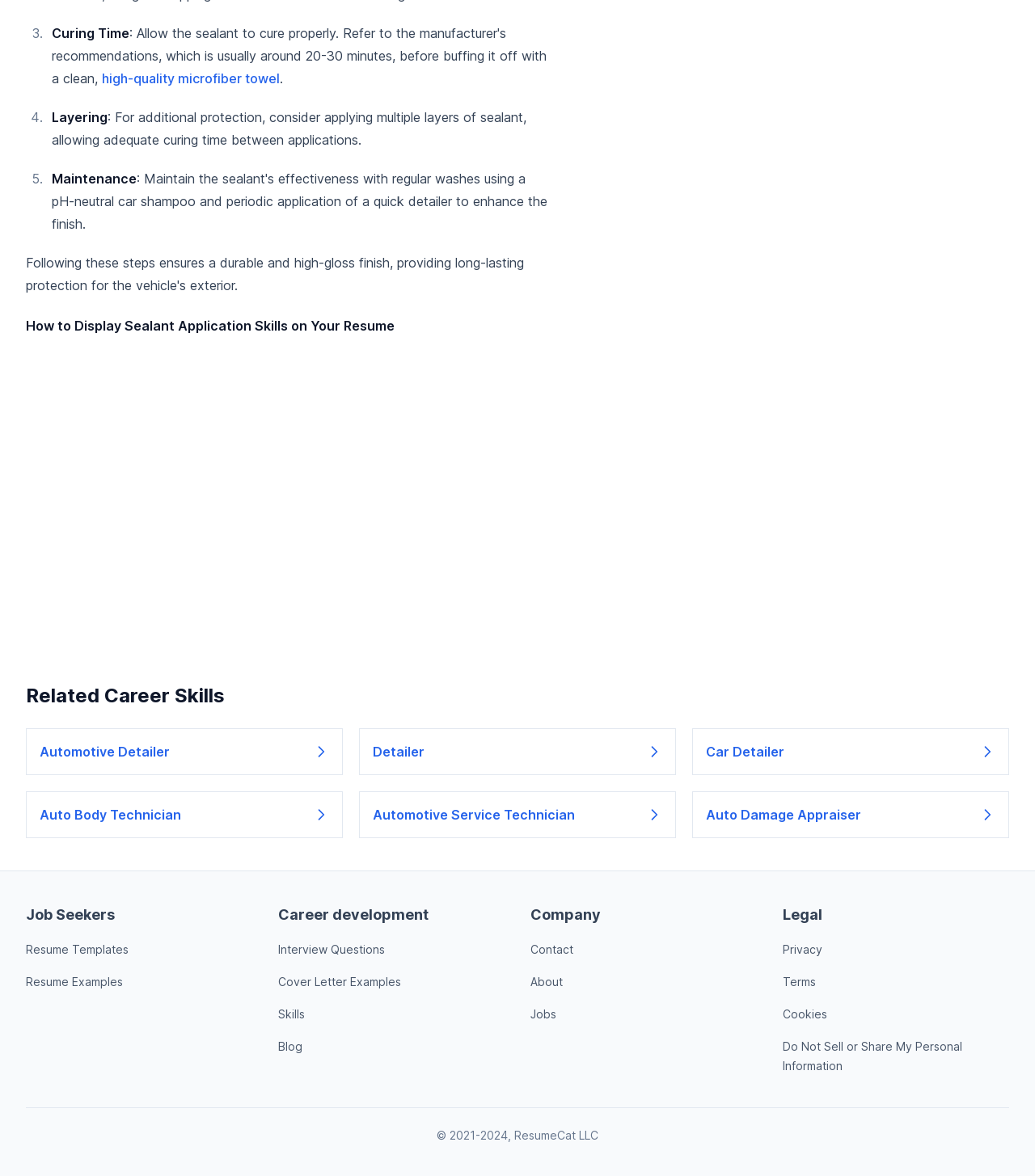What is the purpose of layering in sealant application?
Please use the visual content to give a single word or phrase answer.

Additional protection